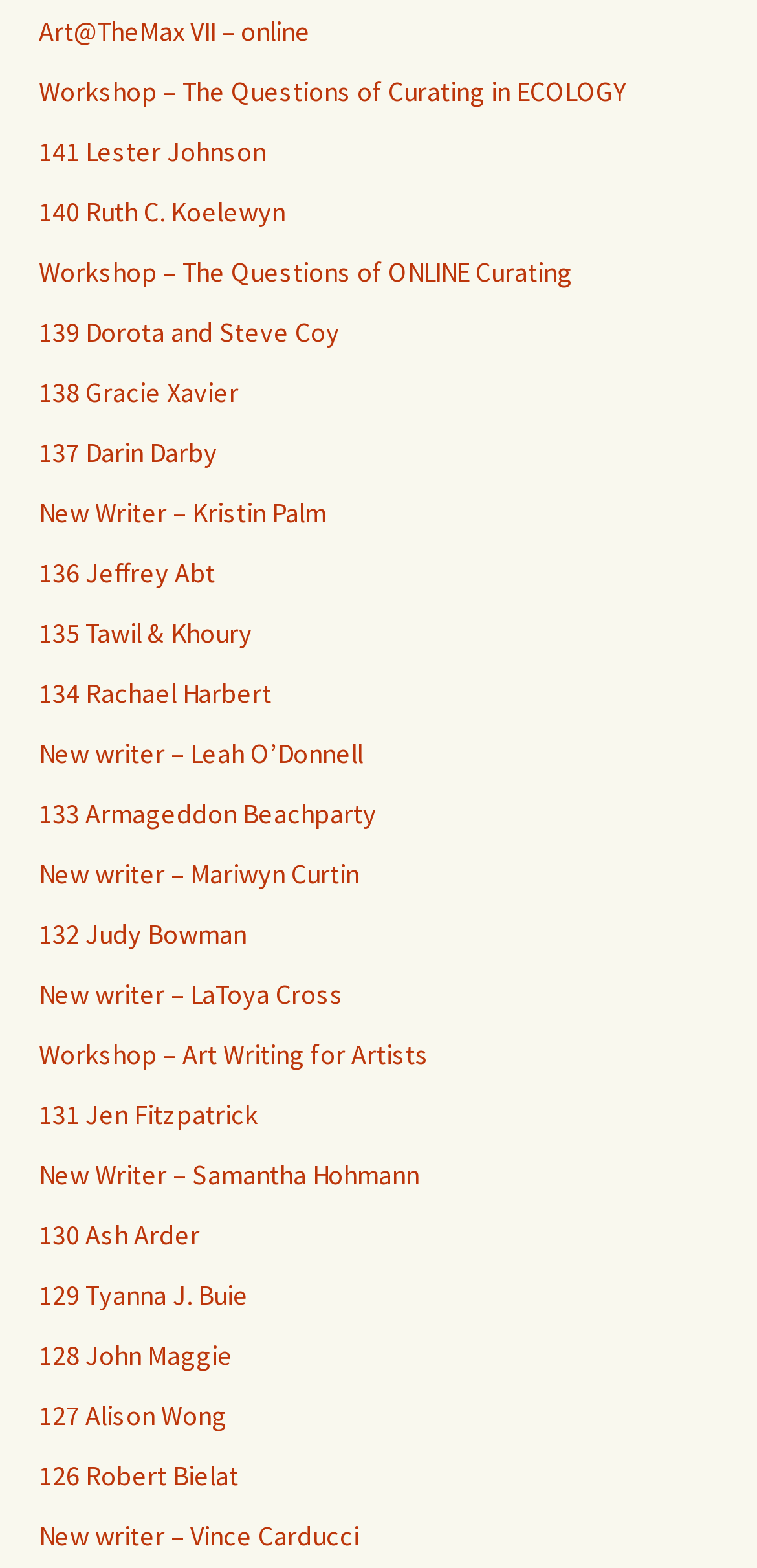Pinpoint the bounding box coordinates of the element to be clicked to execute the instruction: "read about 141 Lester Johnson".

[0.051, 0.085, 0.351, 0.108]